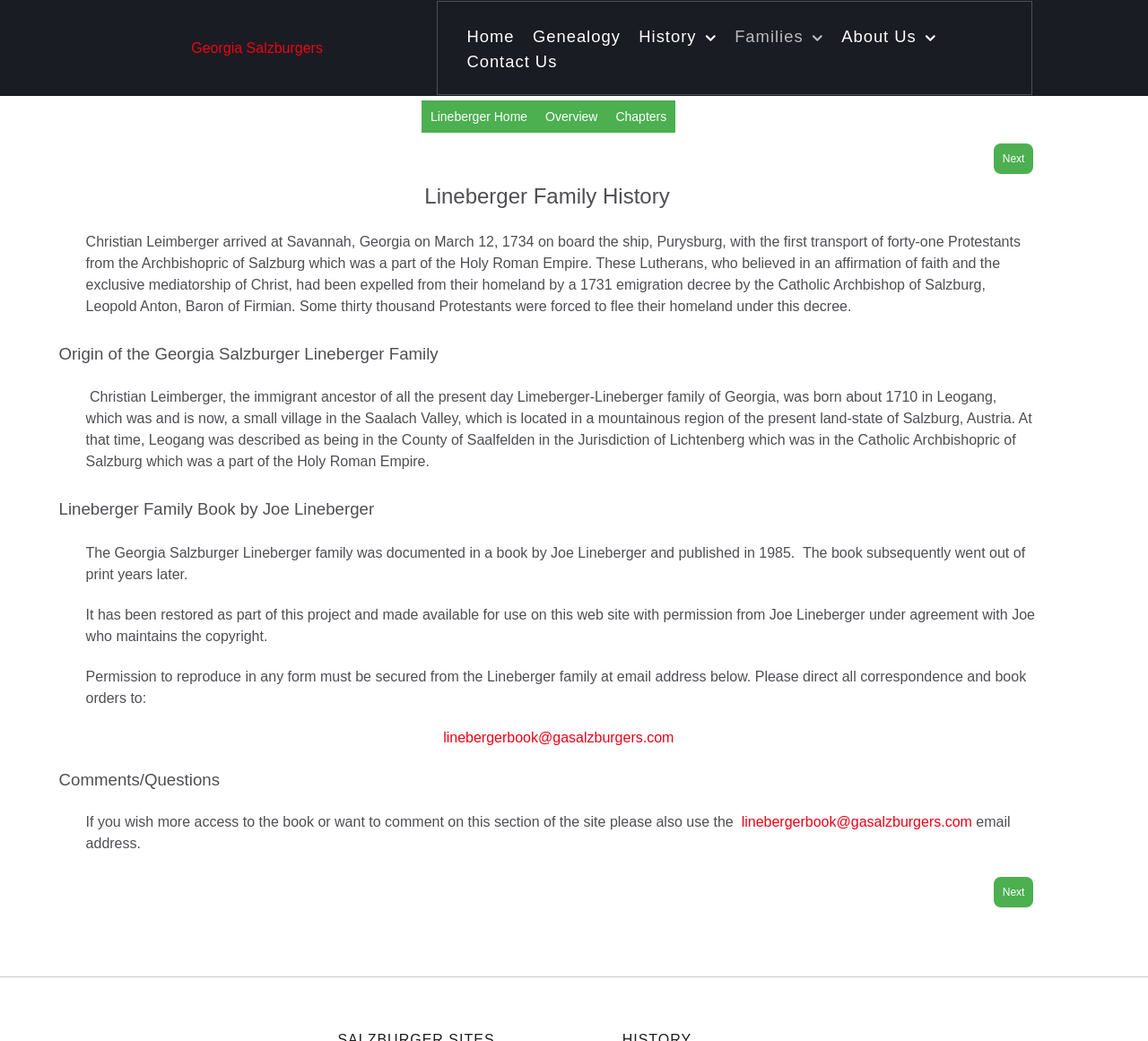What is the name of the family being discussed?
Carefully analyze the image and provide a detailed answer to the question.

The webpage is about the Lineberger family, as indicated by the title 'Lineberger Family - Georgia Salzburgers' and the various mentions of the family name throughout the page.